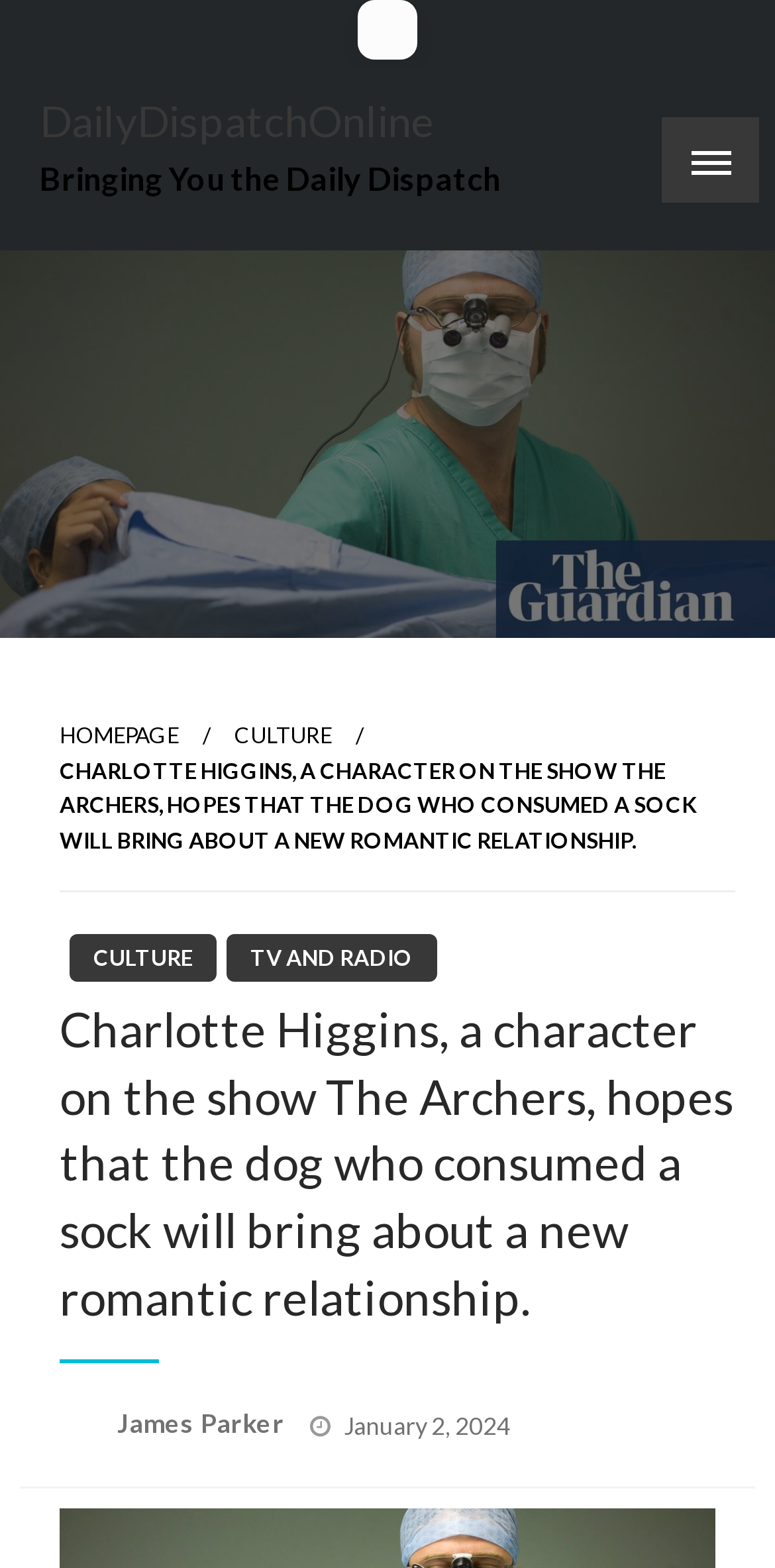Locate the bounding box of the UI element with the following description: "Book Rooms".

None